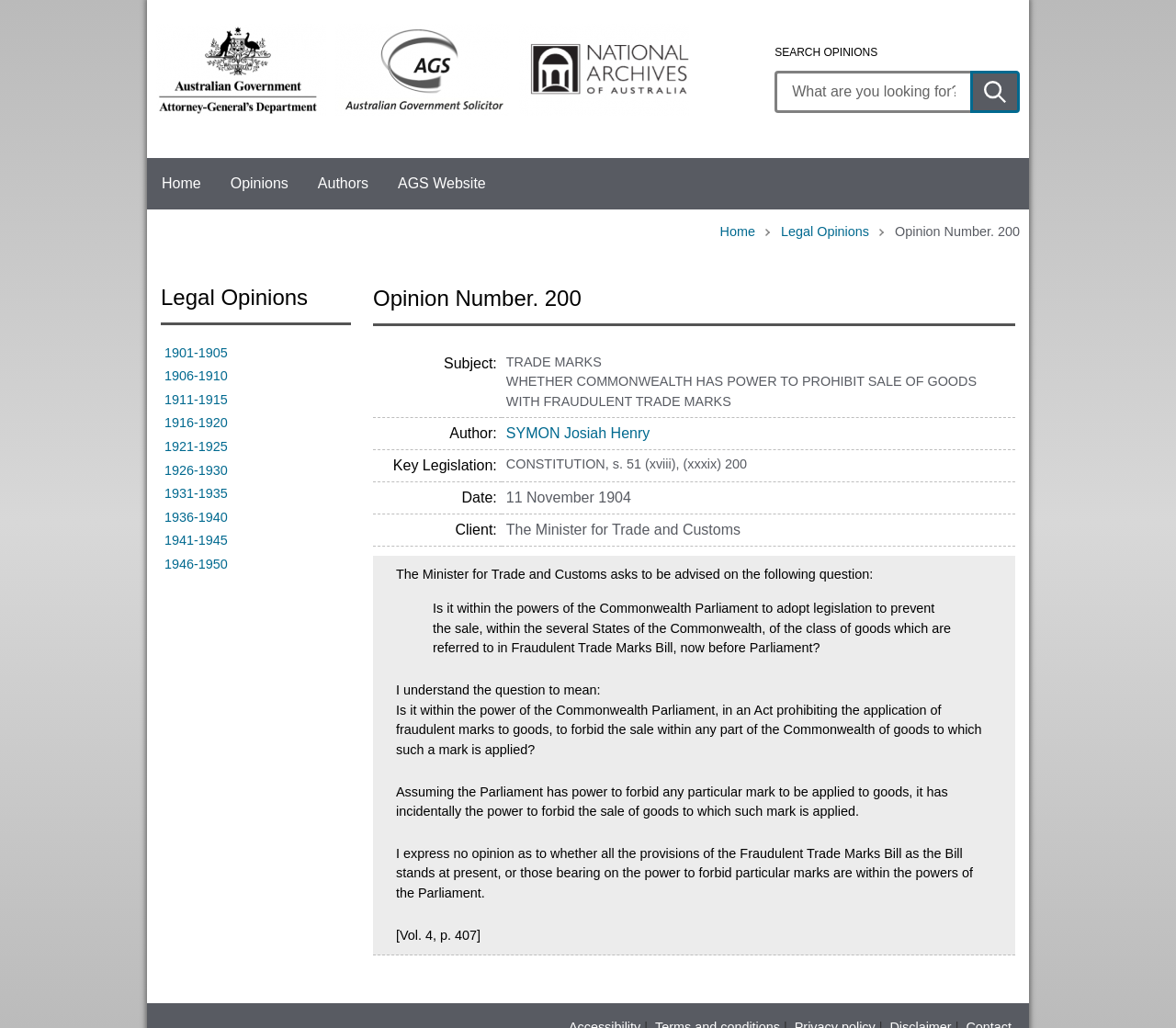What is the subject of Opinion Number 200?
Please provide a detailed and comprehensive answer to the question.

The subject of Opinion Number 200 is TRADE MARKS, which is mentioned in the article section of the webpage.